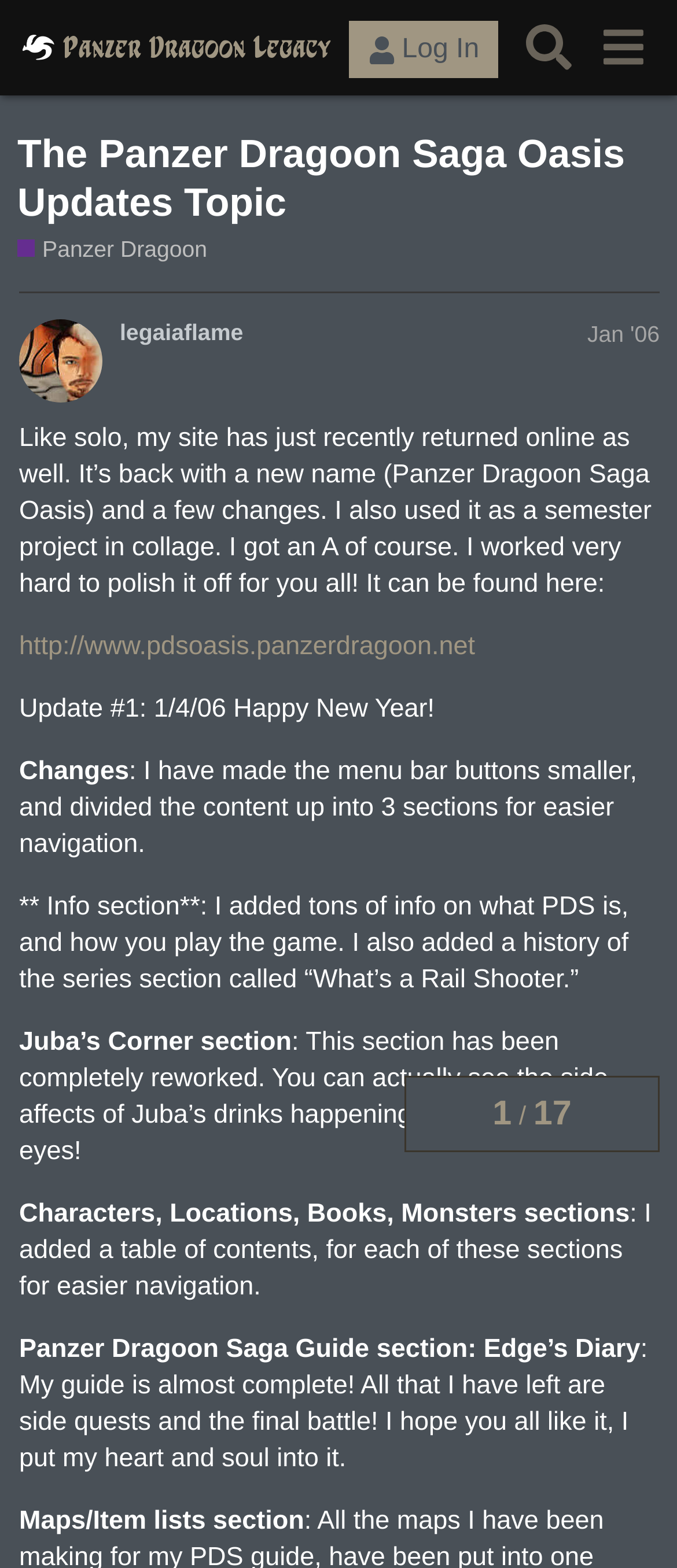Find the bounding box coordinates for the element described here: "Home".

None